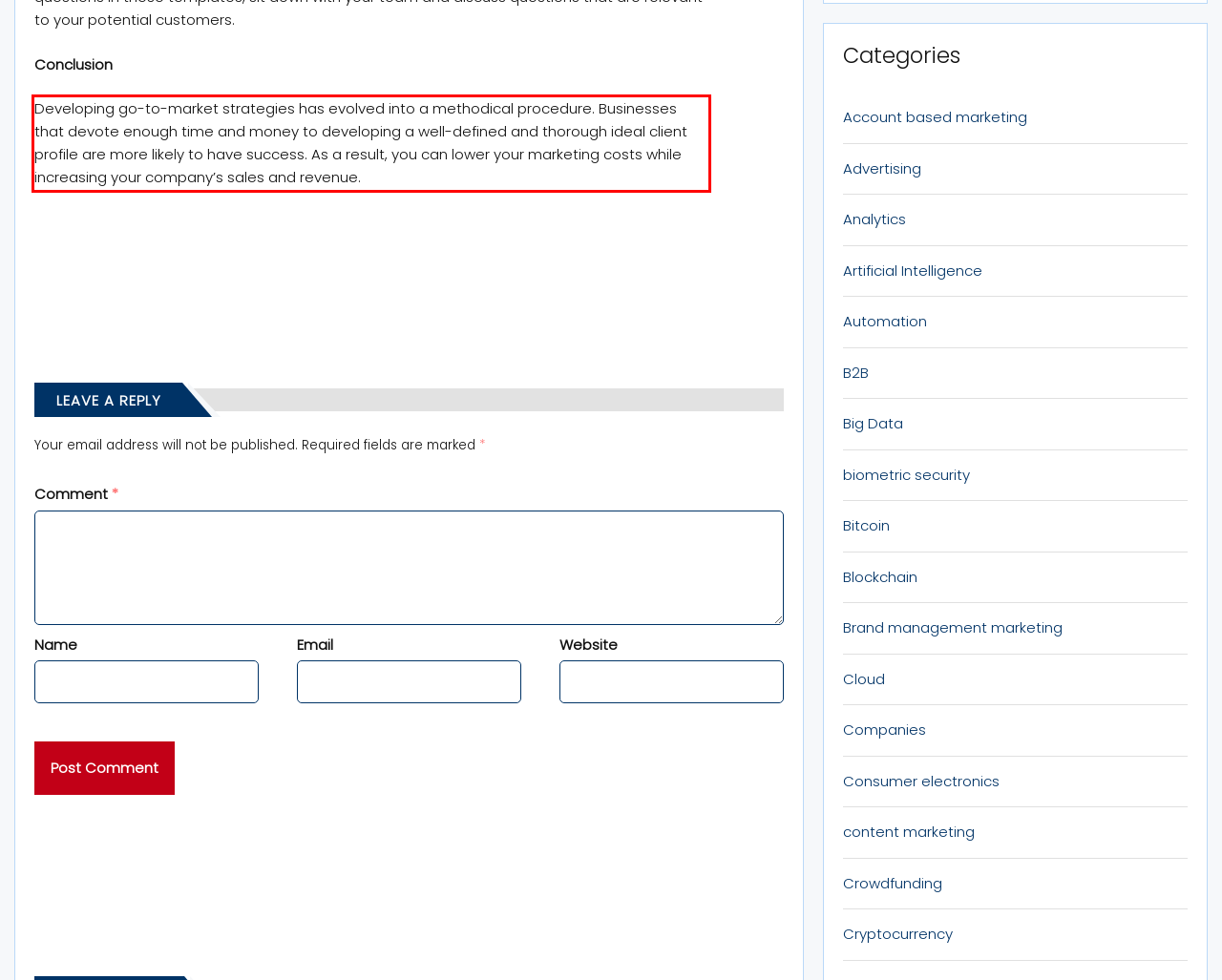Please look at the webpage screenshot and extract the text enclosed by the red bounding box.

Developing go-to-market strategies has evolved into a methodical procedure. Businesses that devote enough time and money to developing a well-defined and thorough ideal client profile are more likely to have success. As a result, you can lower your marketing costs while increasing your company’s sales and revenue.